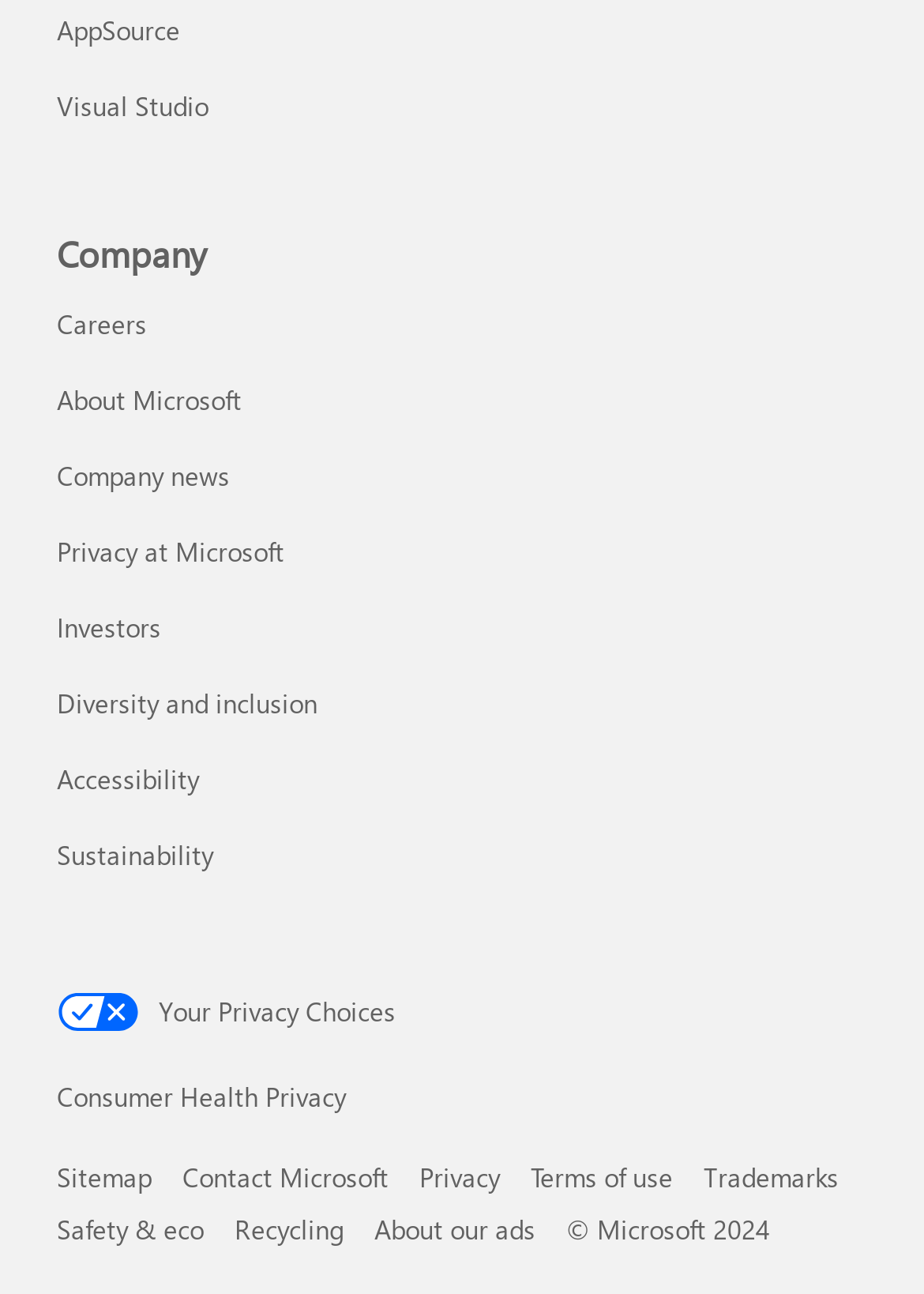Determine the bounding box coordinates for the area that should be clicked to carry out the following instruction: "Go to AppSource Developer & IT".

[0.062, 0.009, 0.195, 0.037]